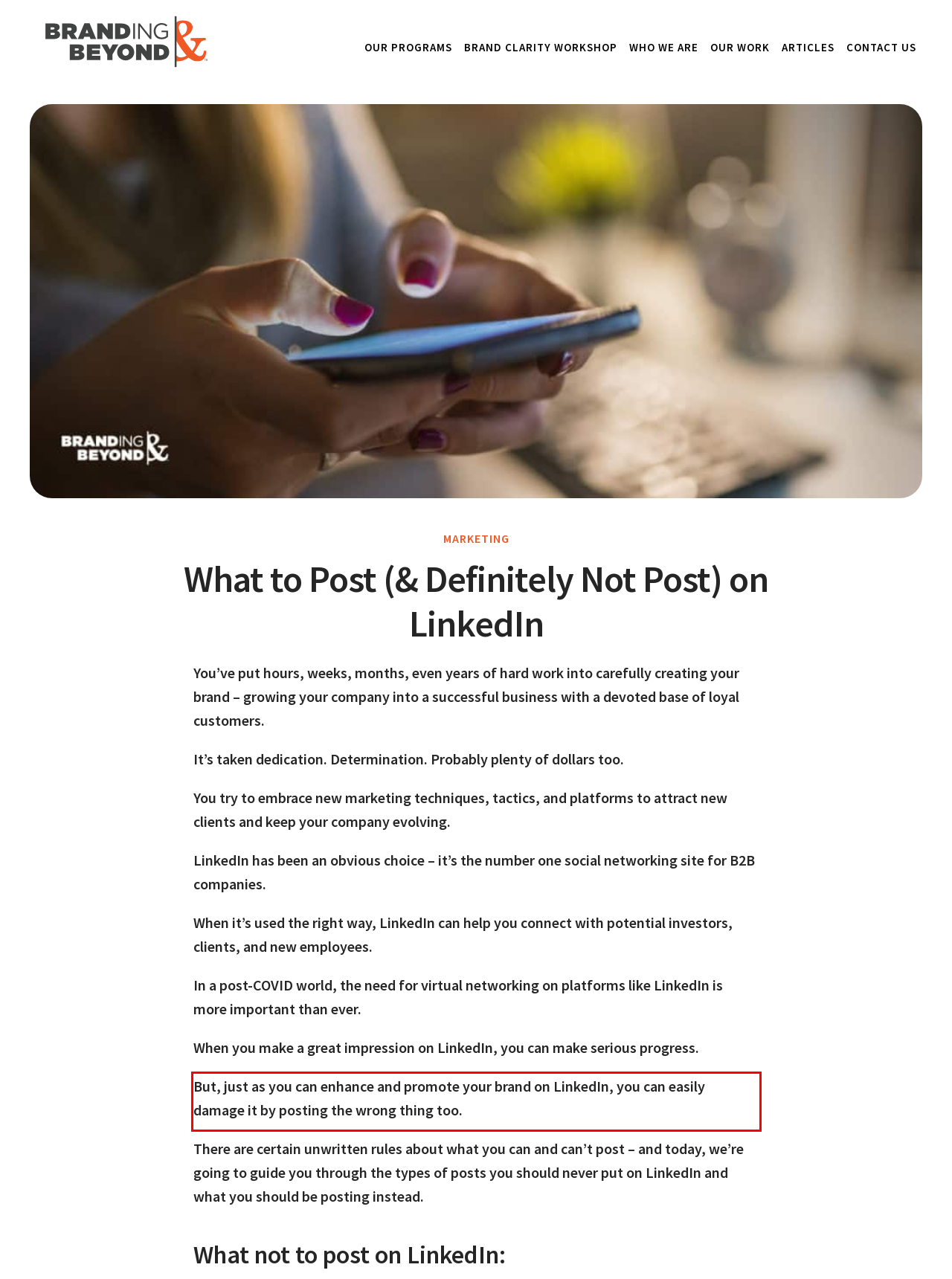With the provided screenshot of a webpage, locate the red bounding box and perform OCR to extract the text content inside it.

But, just as you can enhance and promote your brand on LinkedIn, you can easily damage it by posting the wrong thing too.